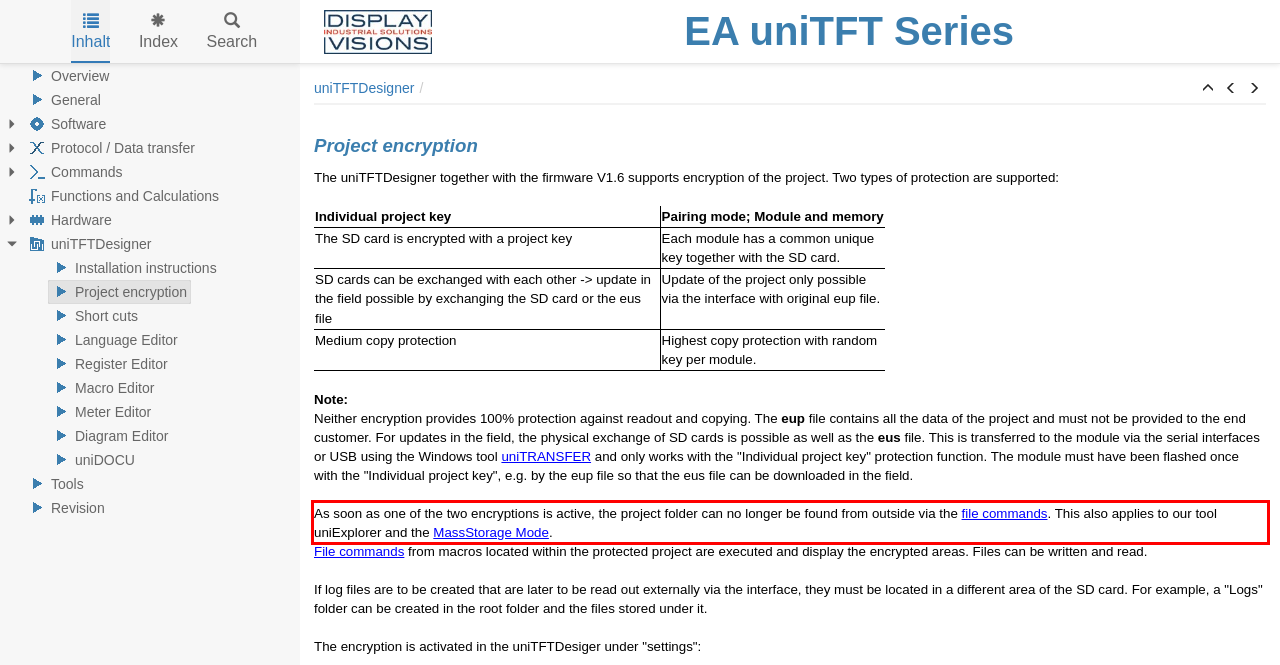You are given a screenshot showing a webpage with a red bounding box. Perform OCR to capture the text within the red bounding box.

As soon as one of the two encryptions is active, the project folder can no longer be found from outside via the file commands. This also applies to our tool uniExplorer and the MassStorage Mode.